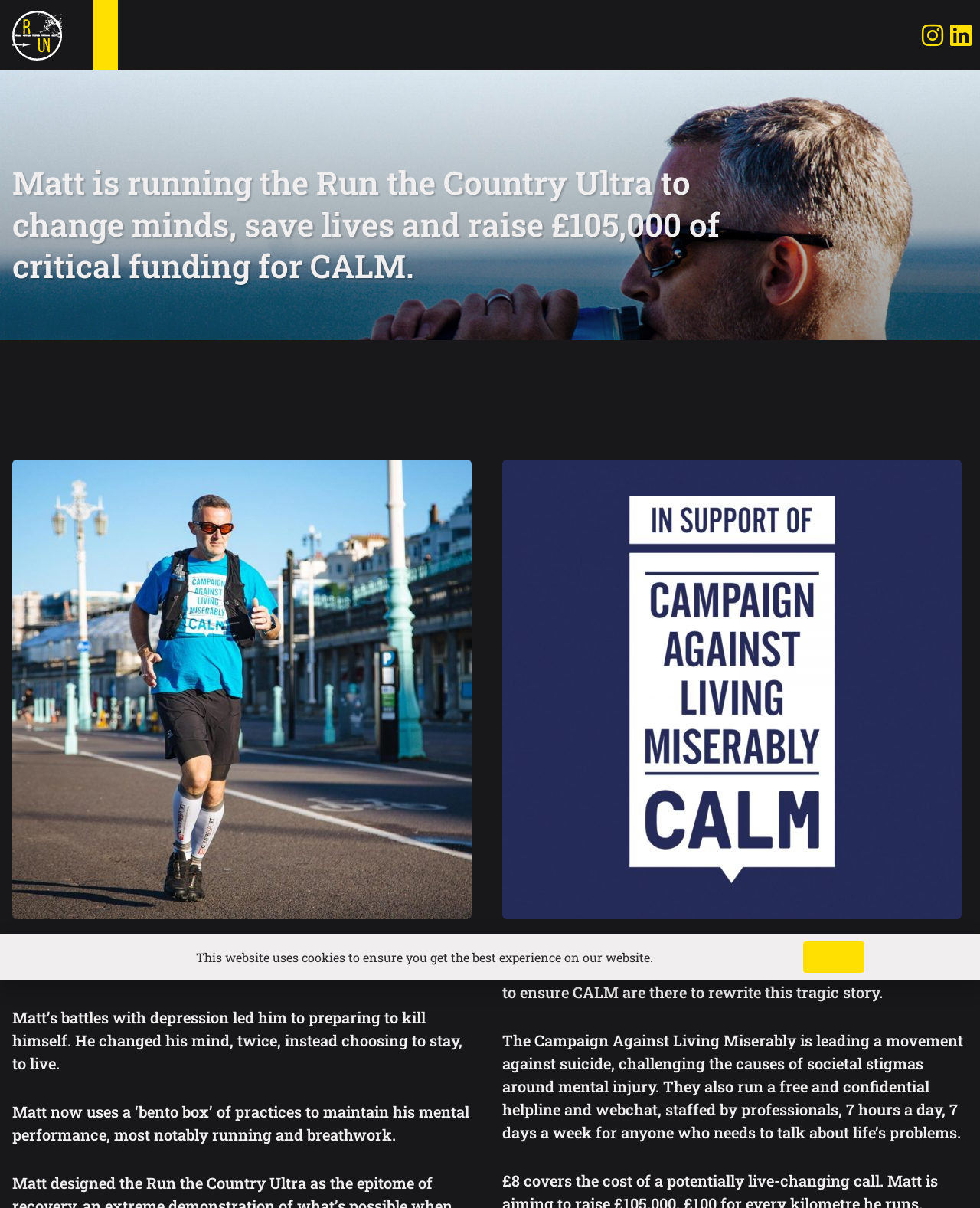How many people take their own life in the UK daily?
Using the visual information, reply with a single word or short phrase.

18